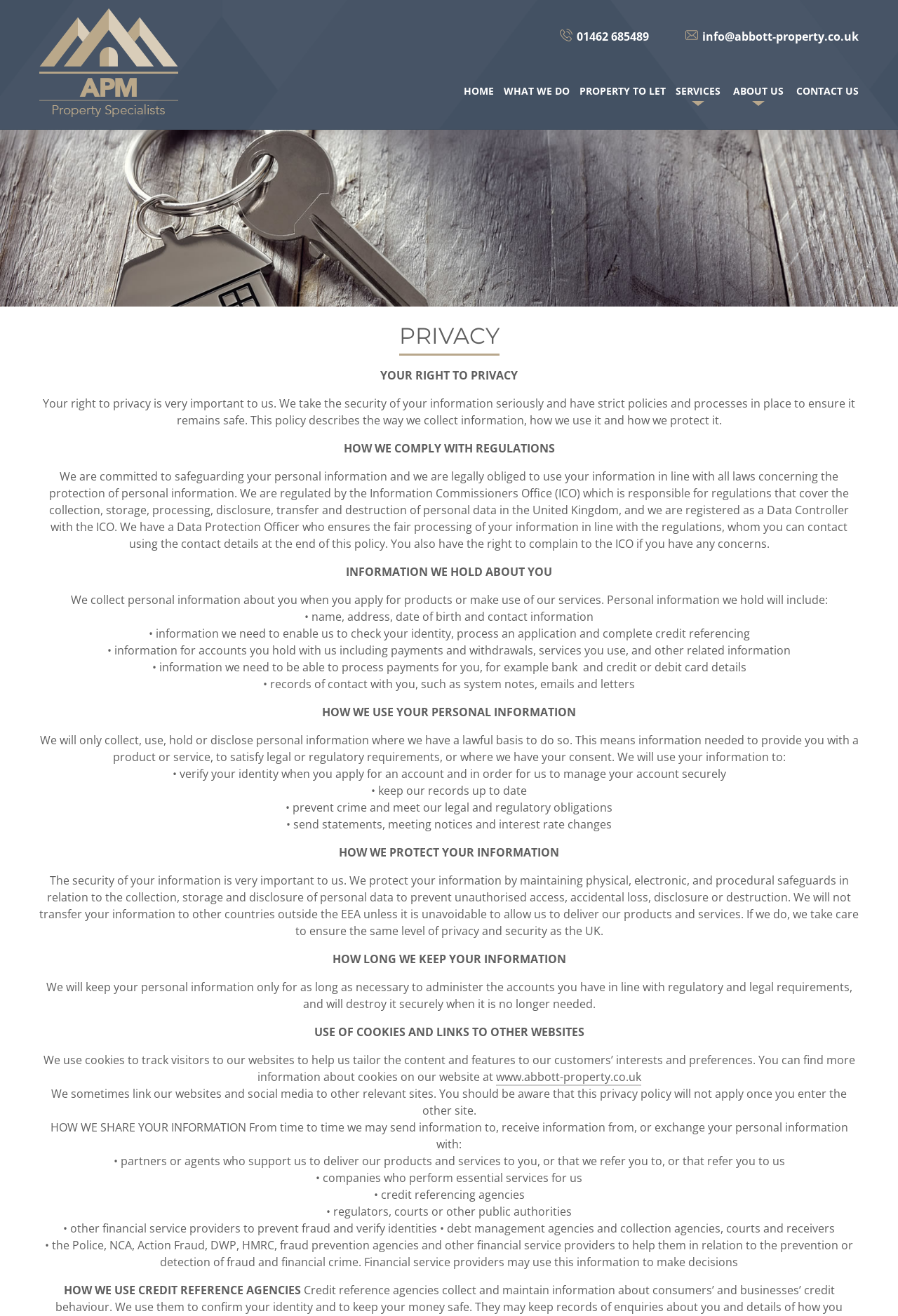Based on the element description "Property to Let", predict the bounding box coordinates of the UI element.

[0.645, 0.066, 0.741, 0.073]